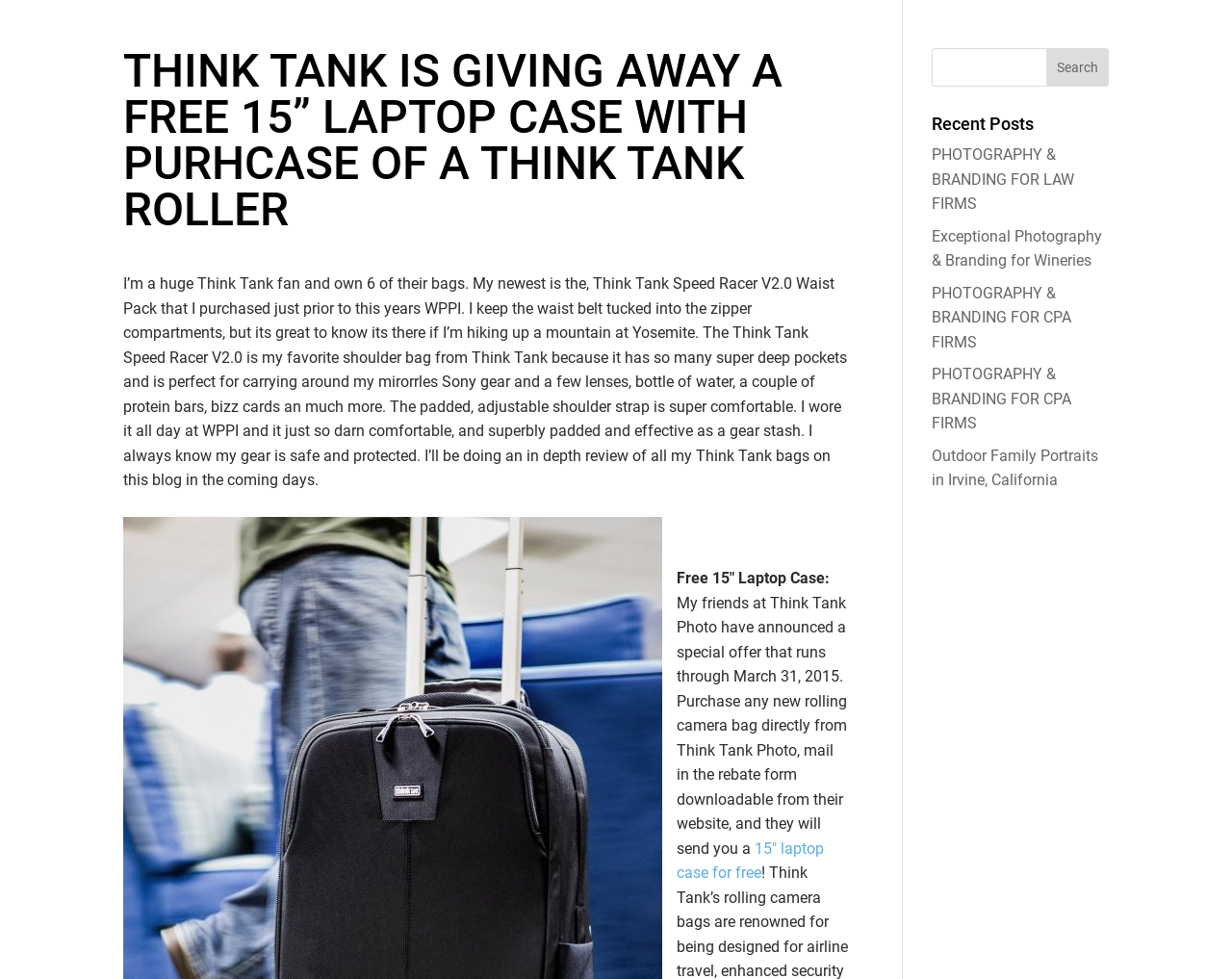What is the event mentioned in the text where the author wore the Think Tank Speed Racer V2.0?
Refer to the image and respond with a one-word or short-phrase answer.

WPPI